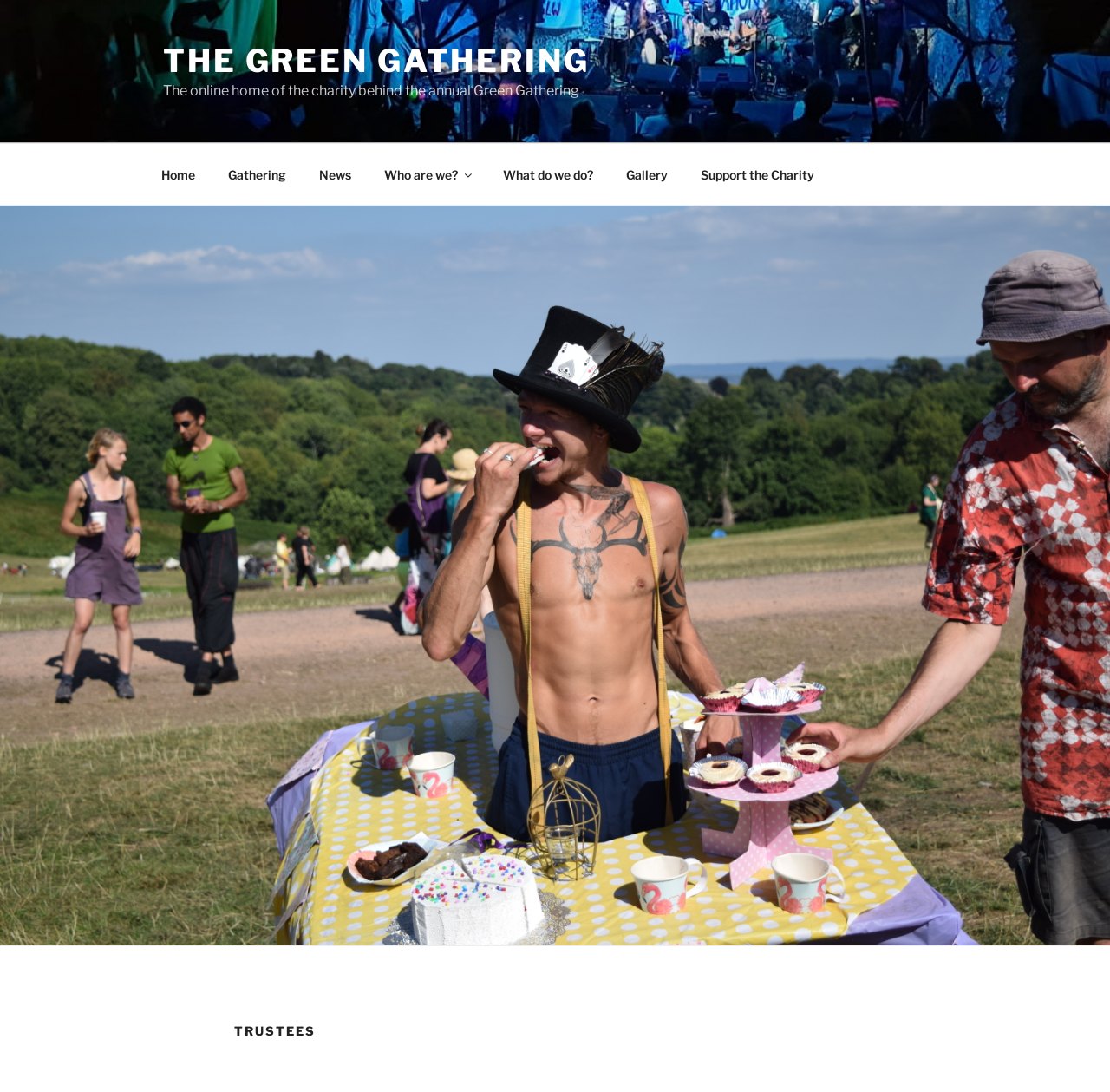Examine the image carefully and respond to the question with a detailed answer: 
How many menu items are in the top menu?

By examining the navigation element 'Top Menu', I can see that it contains 7 link elements, which are 'Home', 'Gathering', 'News', 'Who are we?', 'What do we do?', 'Gallery', and 'Support the Charity', so there are 7 menu items in the top menu.